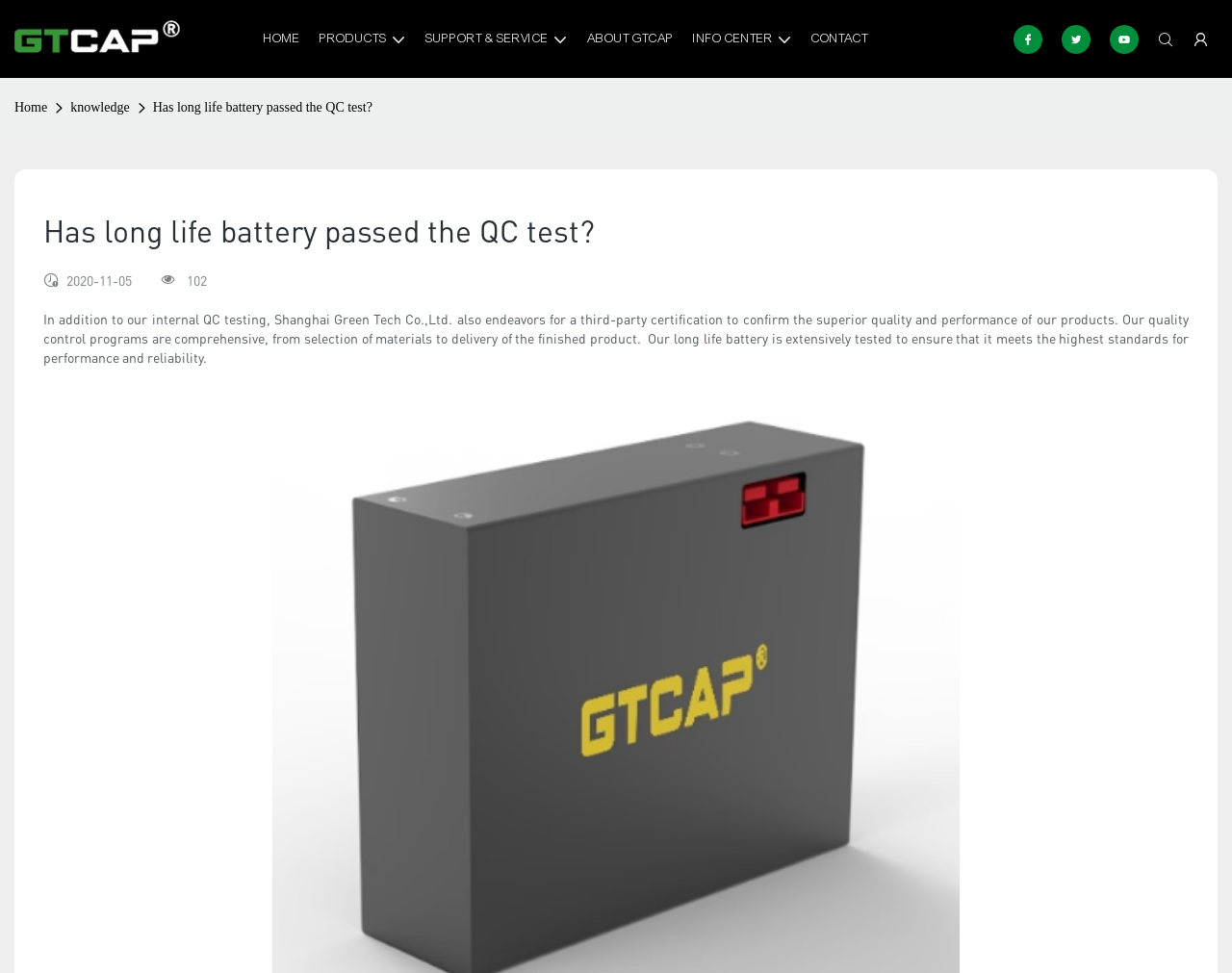Identify the bounding box coordinates of the section that should be clicked to achieve the task described: "Click SUPPORT & SERVICE".

[0.345, 0.028, 0.461, 0.052]